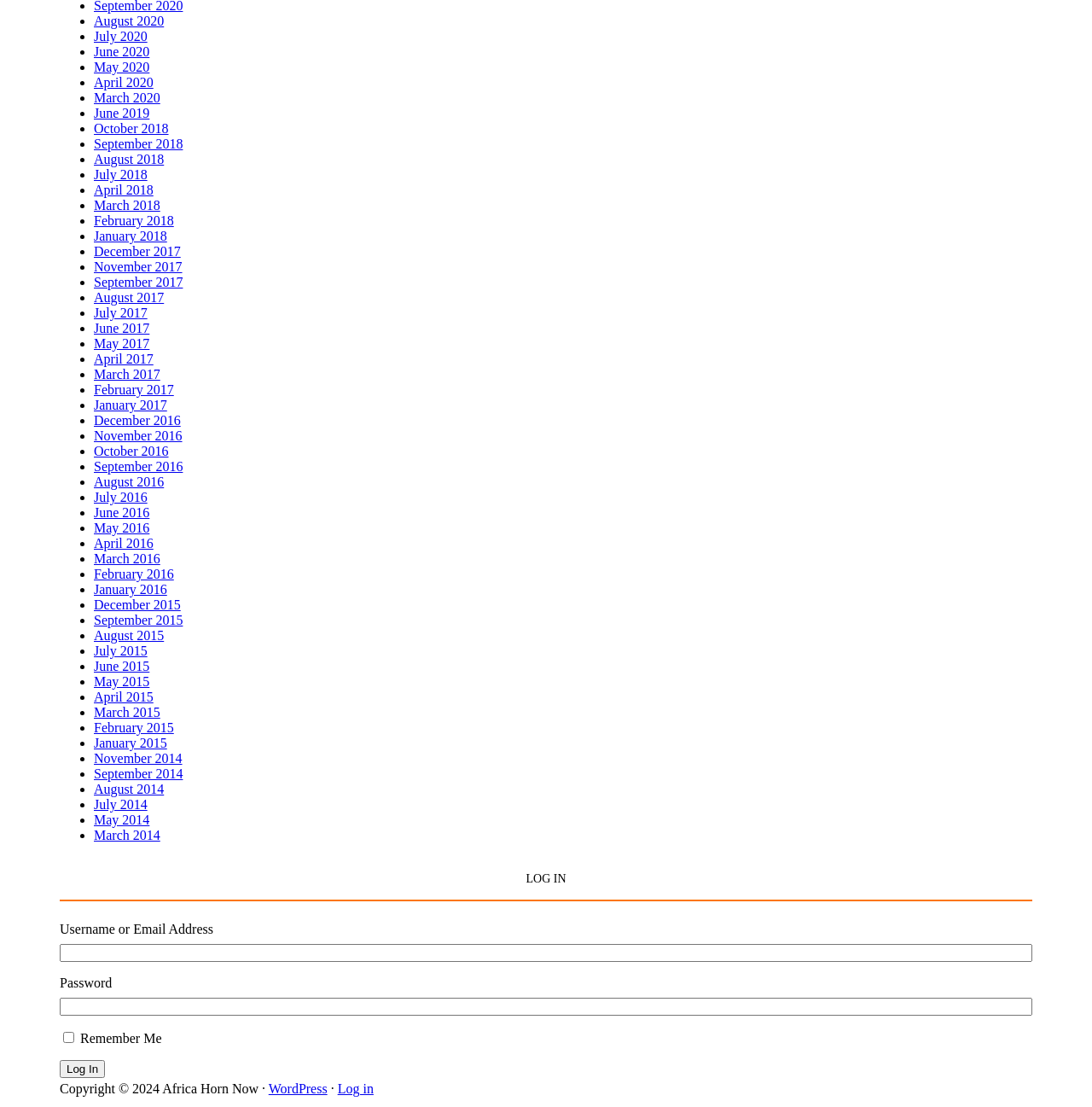Find the bounding box coordinates of the element to click in order to complete this instruction: "View June 2016". The bounding box coordinates must be four float numbers between 0 and 1, denoted as [left, top, right, bottom].

[0.086, 0.457, 0.137, 0.47]